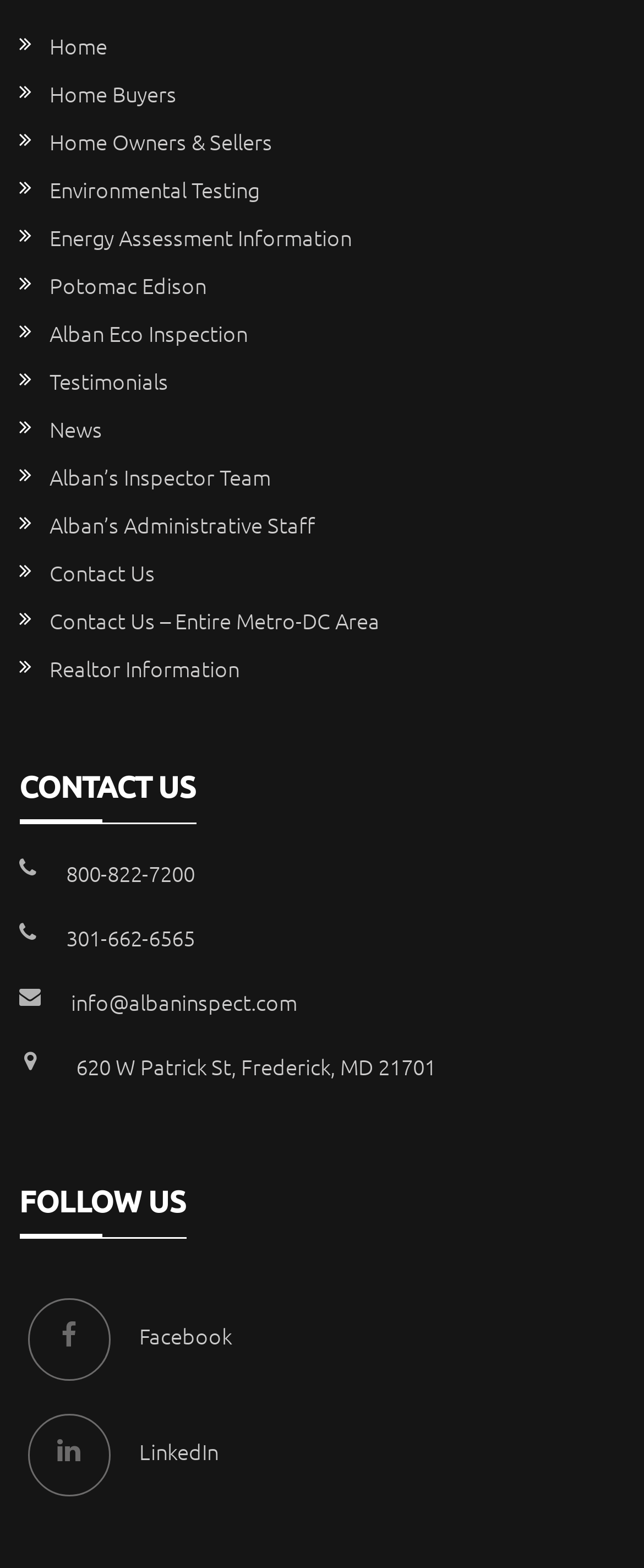Identify the bounding box coordinates of the section to be clicked to complete the task described by the following instruction: "Visit Alban’s Inspector Team". The coordinates should be four float numbers between 0 and 1, formatted as [left, top, right, bottom].

[0.077, 0.294, 0.42, 0.314]